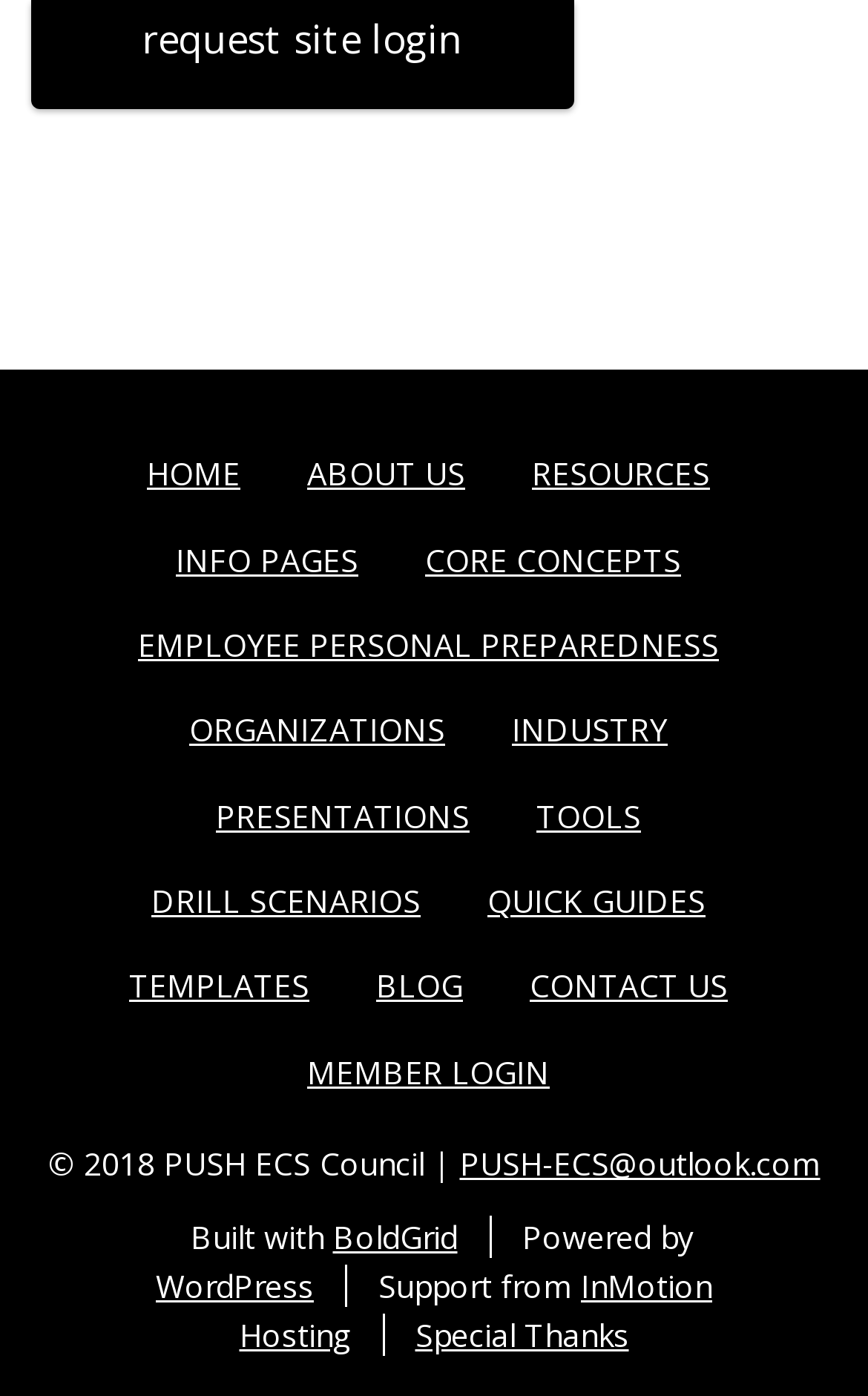Locate the bounding box of the UI element described by: "Employee Personal Preparedness" in the given webpage screenshot.

[0.138, 0.432, 0.849, 0.493]